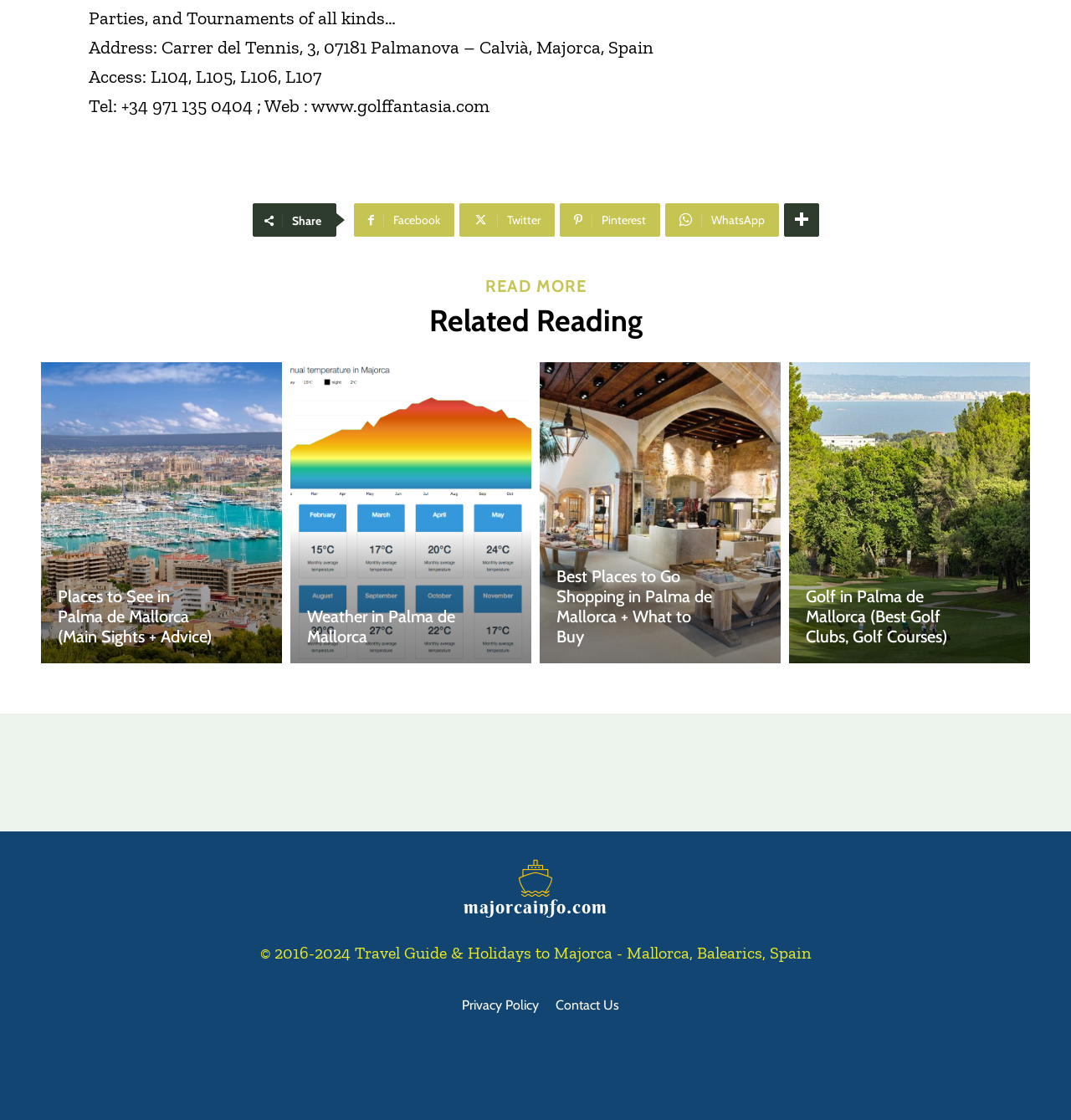Identify the bounding box coordinates for the region of the element that should be clicked to carry out the instruction: "Visit the website of Golf Fantasia". The bounding box coordinates should be four float numbers between 0 and 1, i.e., [left, top, right, bottom].

[0.083, 0.085, 0.457, 0.105]